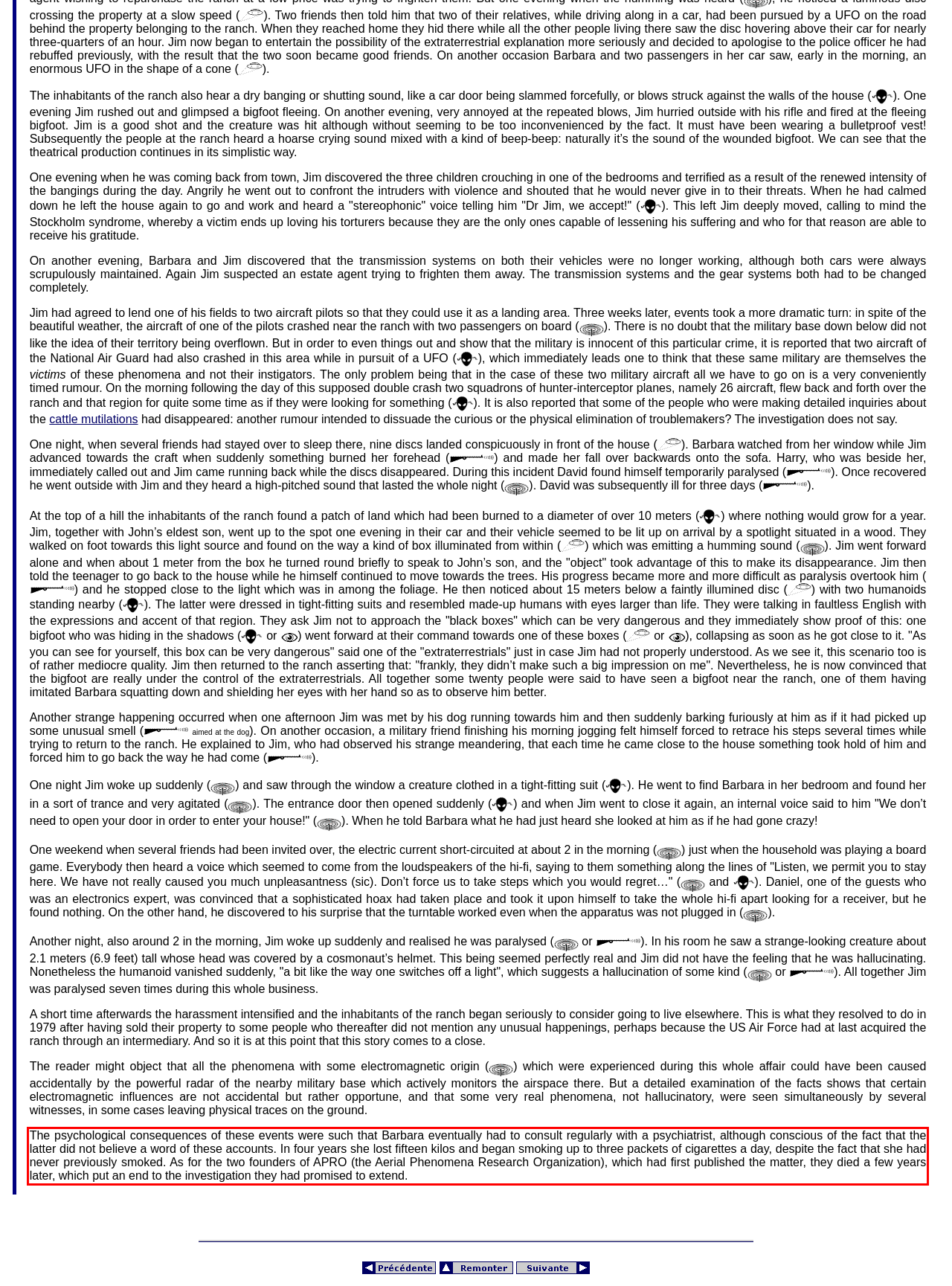Identify the text inside the red bounding box in the provided webpage screenshot and transcribe it.

The psychological consequences of these events were such that Barbara eventually had to consult regularly with a psychiatrist, although conscious of the fact that the latter did not believe a word of these accounts. In four years she lost fifteen kilos and began smoking up to three packets of cigarettes a day, despite the fact that she had never previously smoked. As for the two founders of APRO (the Aerial Phenomena Research Organization), which had first published the matter, they died a few years later, which put an end to the investigation they had promised to extend.